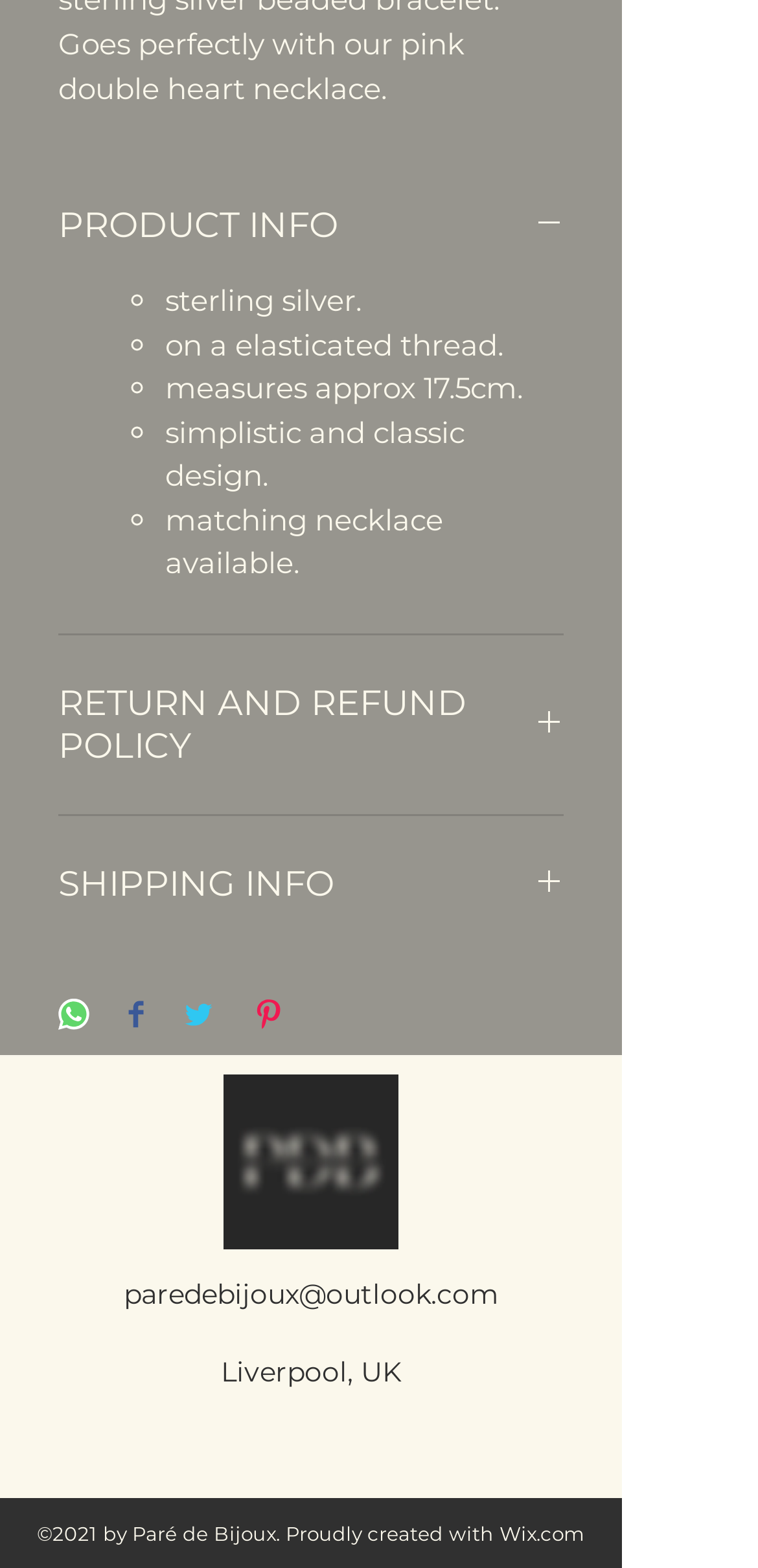Please determine the bounding box coordinates of the element's region to click for the following instruction: "Click on SHIPPING INFO".

[0.077, 0.55, 0.744, 0.577]